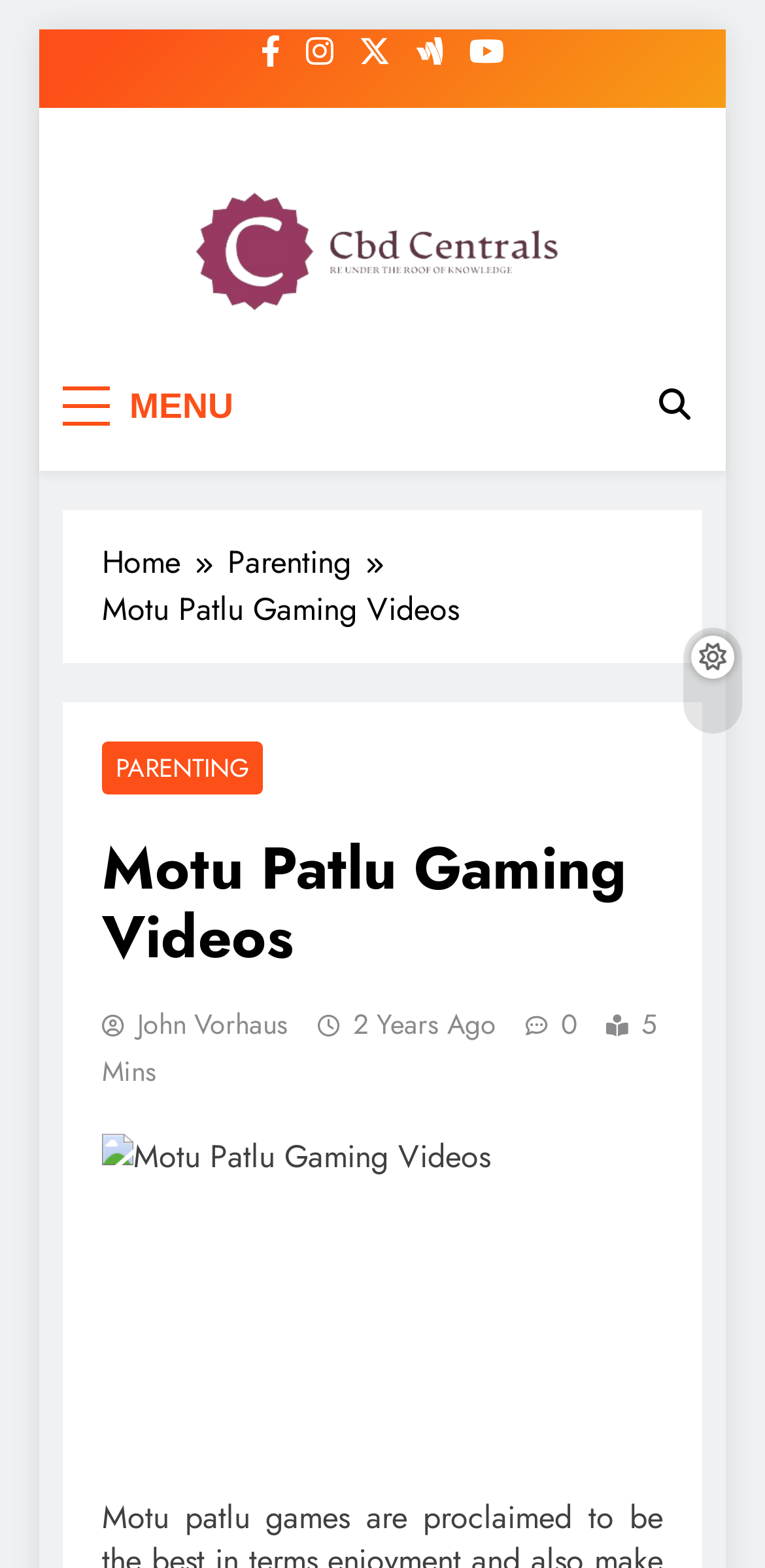How many navigation links are in the breadcrumbs?
Please provide a single word or phrase as your answer based on the screenshot.

3